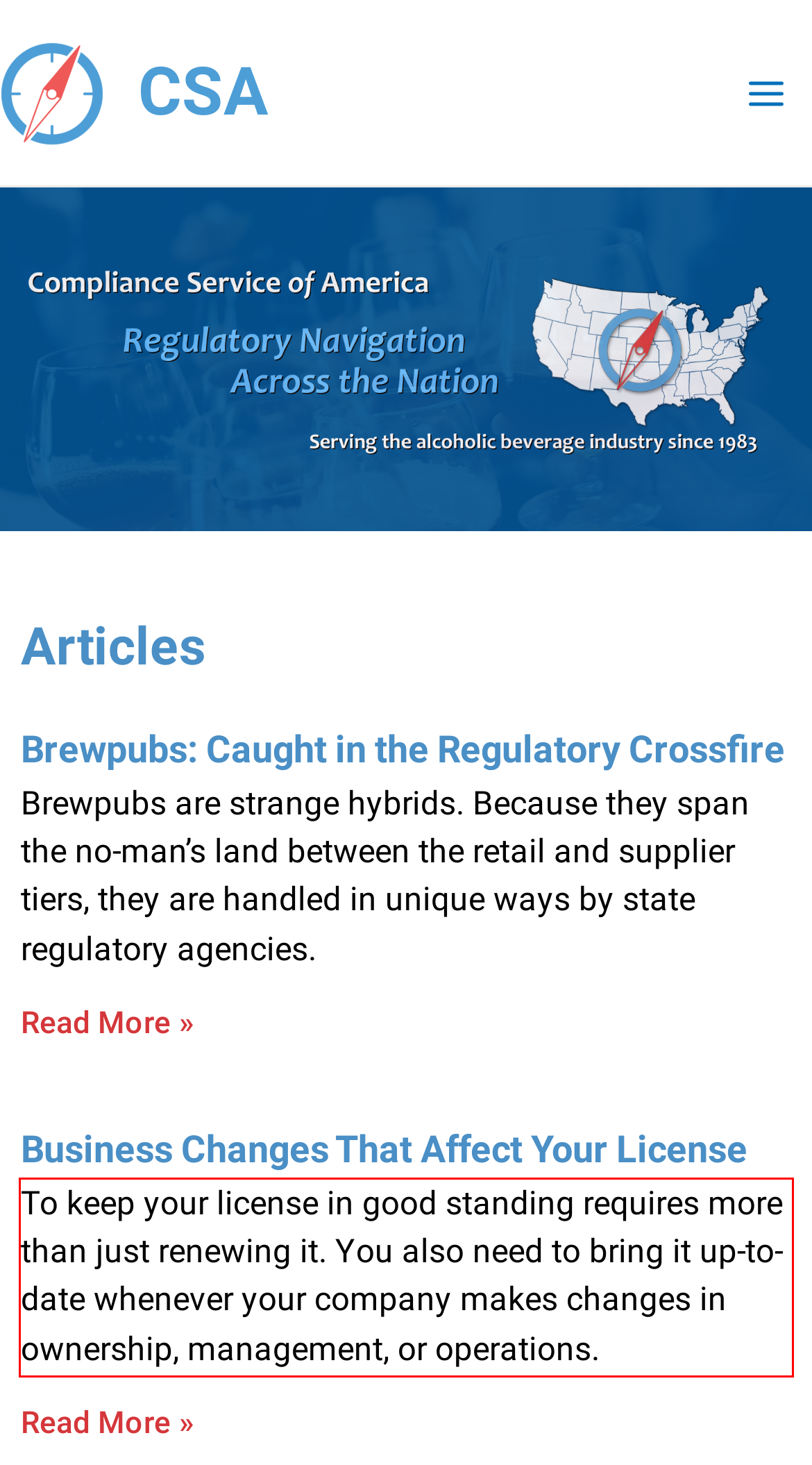Analyze the red bounding box in the provided webpage screenshot and generate the text content contained within.

To keep your license in good standing requires more than just renewing it. You also need to bring it up-to-date whenever your company makes changes in ownership, management, or operations.